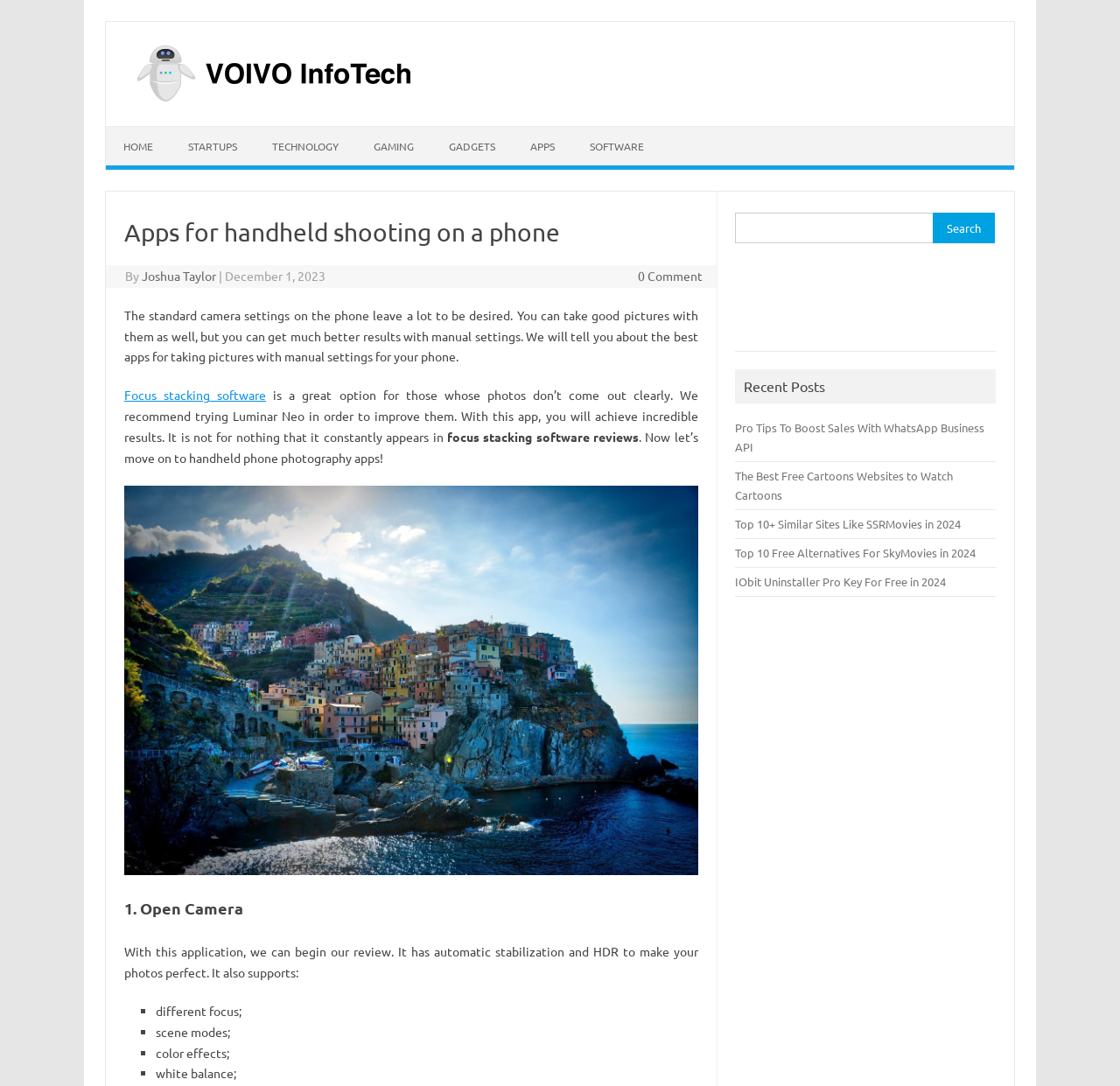Please identify the primary heading on the webpage and return its text.

Apps for handheld shooting on a phone